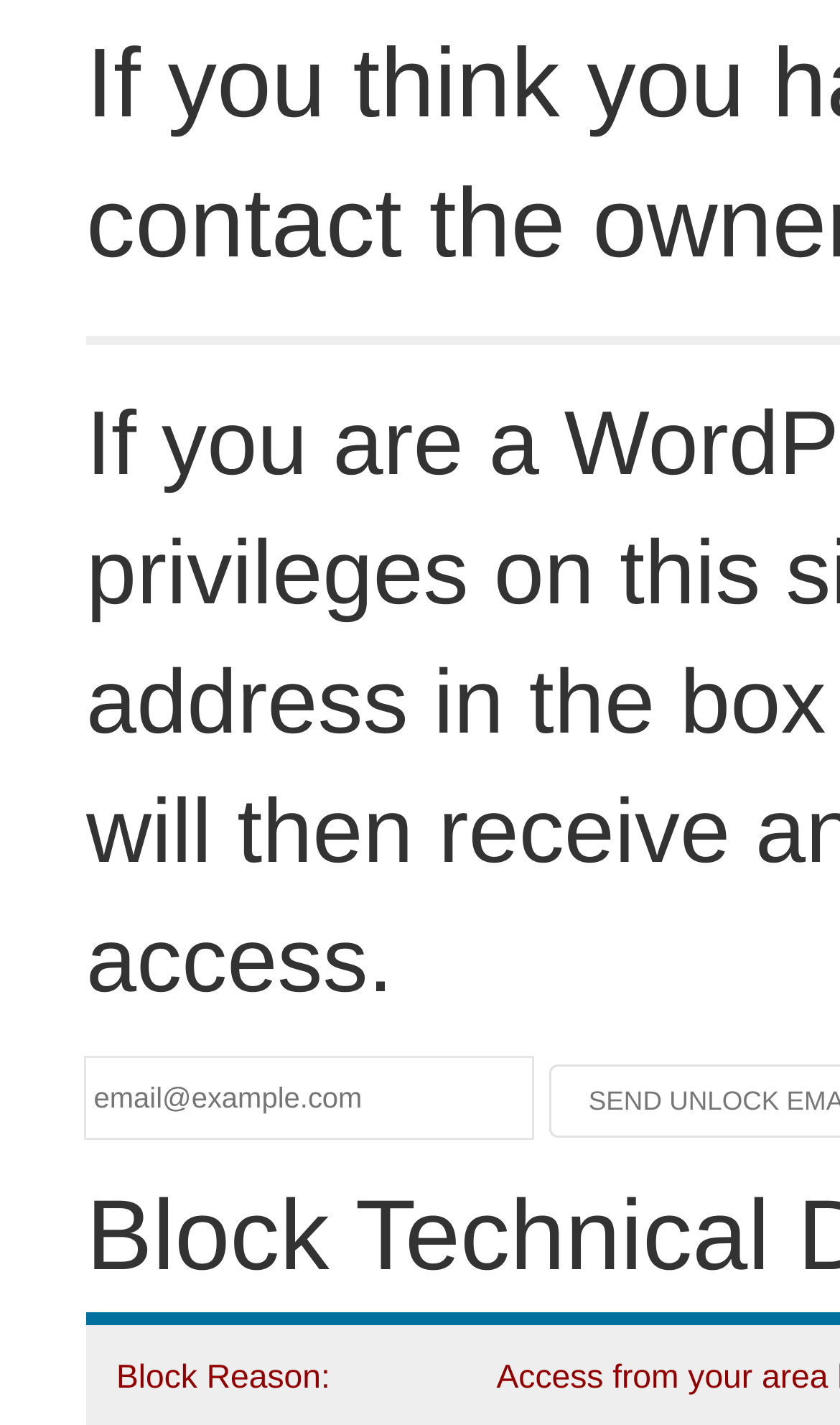Locate the UI element described by app store in the provided webpage screenshot. Return the bounding box coordinates in the format (top-left x, top-left y, bottom-right x, bottom-right y), ensuring all values are between 0 and 1.

None